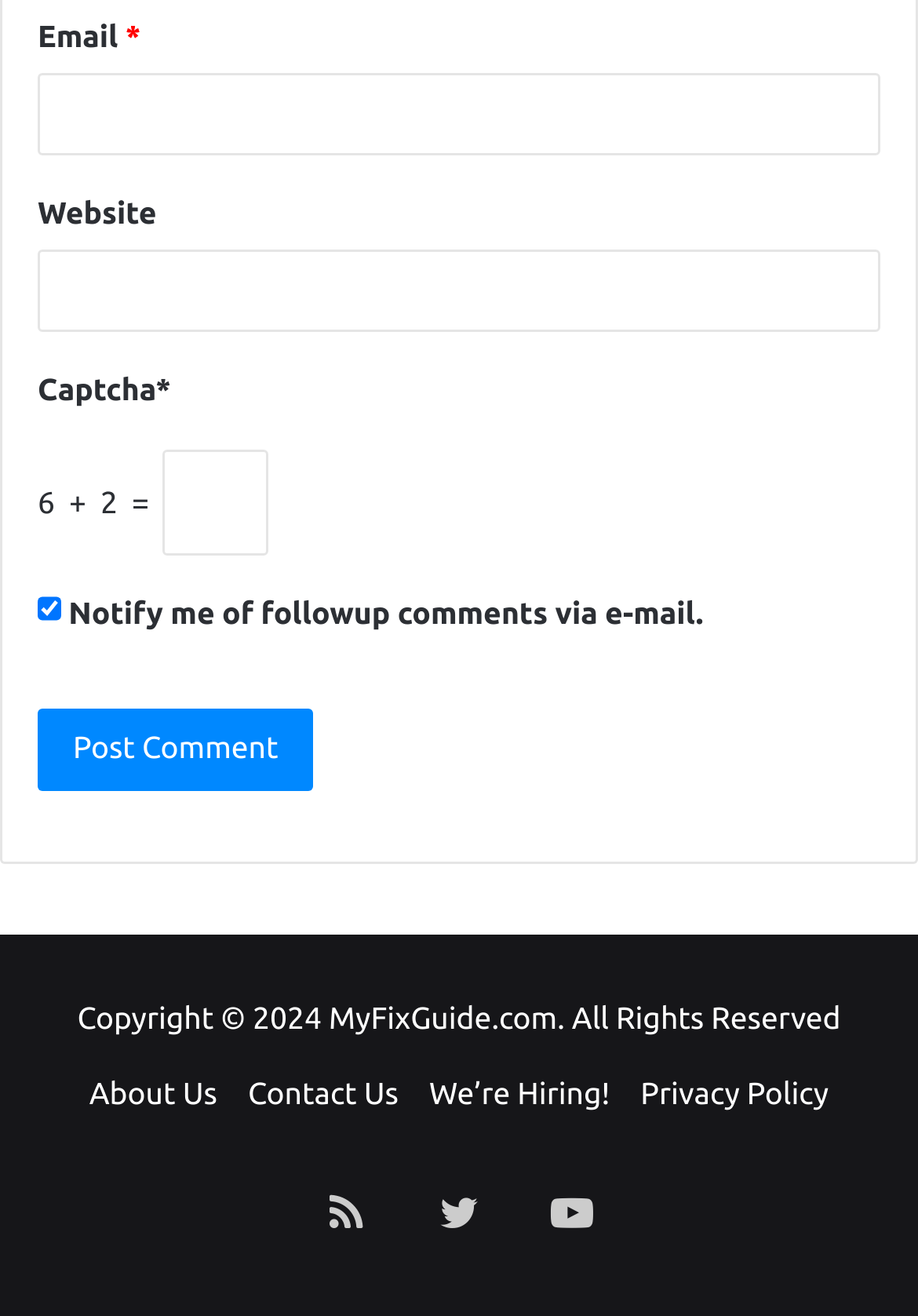Provide the bounding box coordinates of the HTML element this sentence describes: "name="submit" value="Post Comment"".

[0.041, 0.539, 0.342, 0.602]